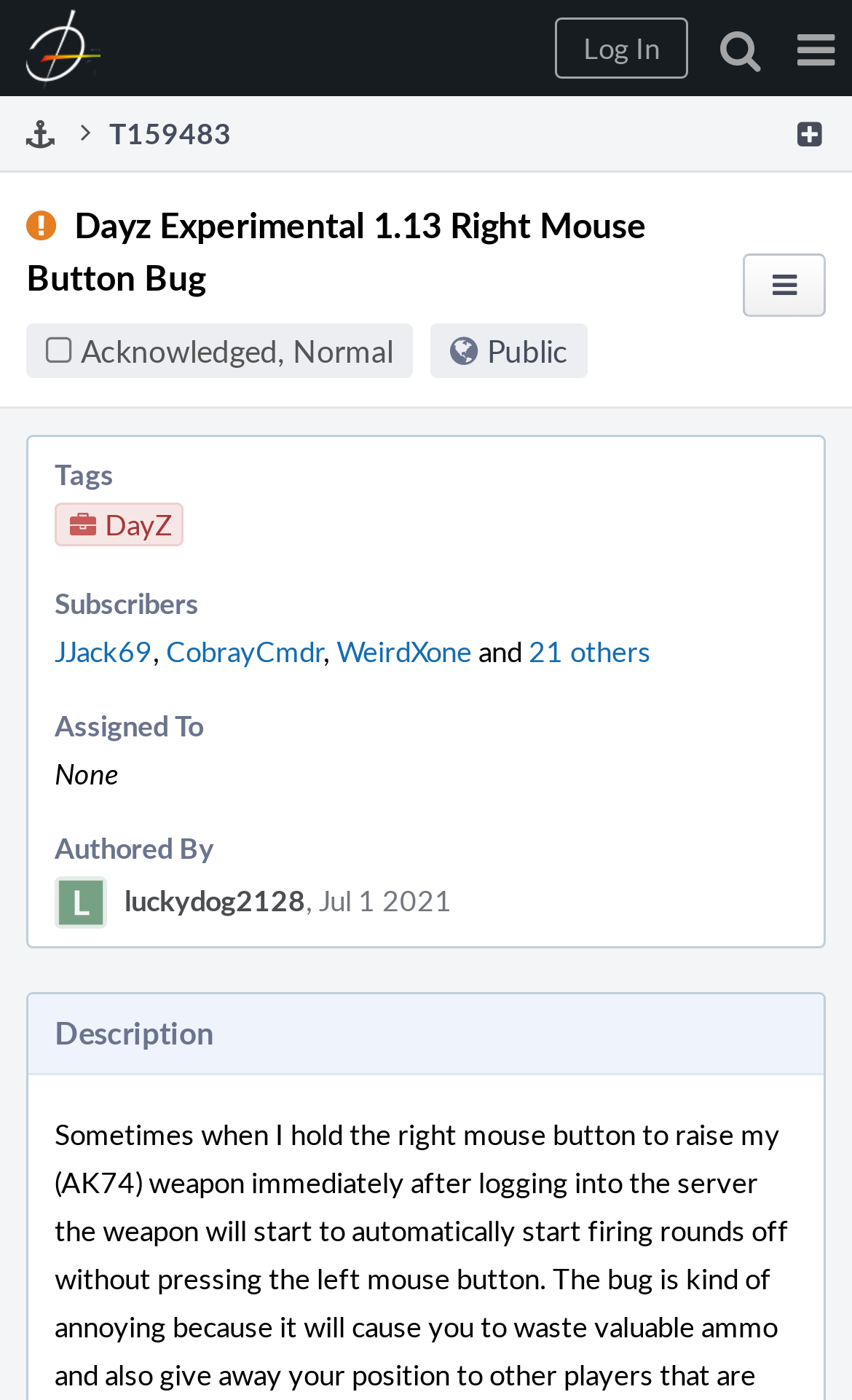Kindly provide the bounding box coordinates of the section you need to click on to fulfill the given instruction: "Go to the Home page".

[0.0, 0.0, 0.118, 0.069]